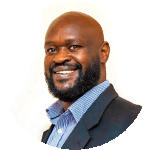Please provide a brief answer to the following inquiry using a single word or phrase:
What kind of entities does Kinoti Gituma want to make in Africa?

Data-informed